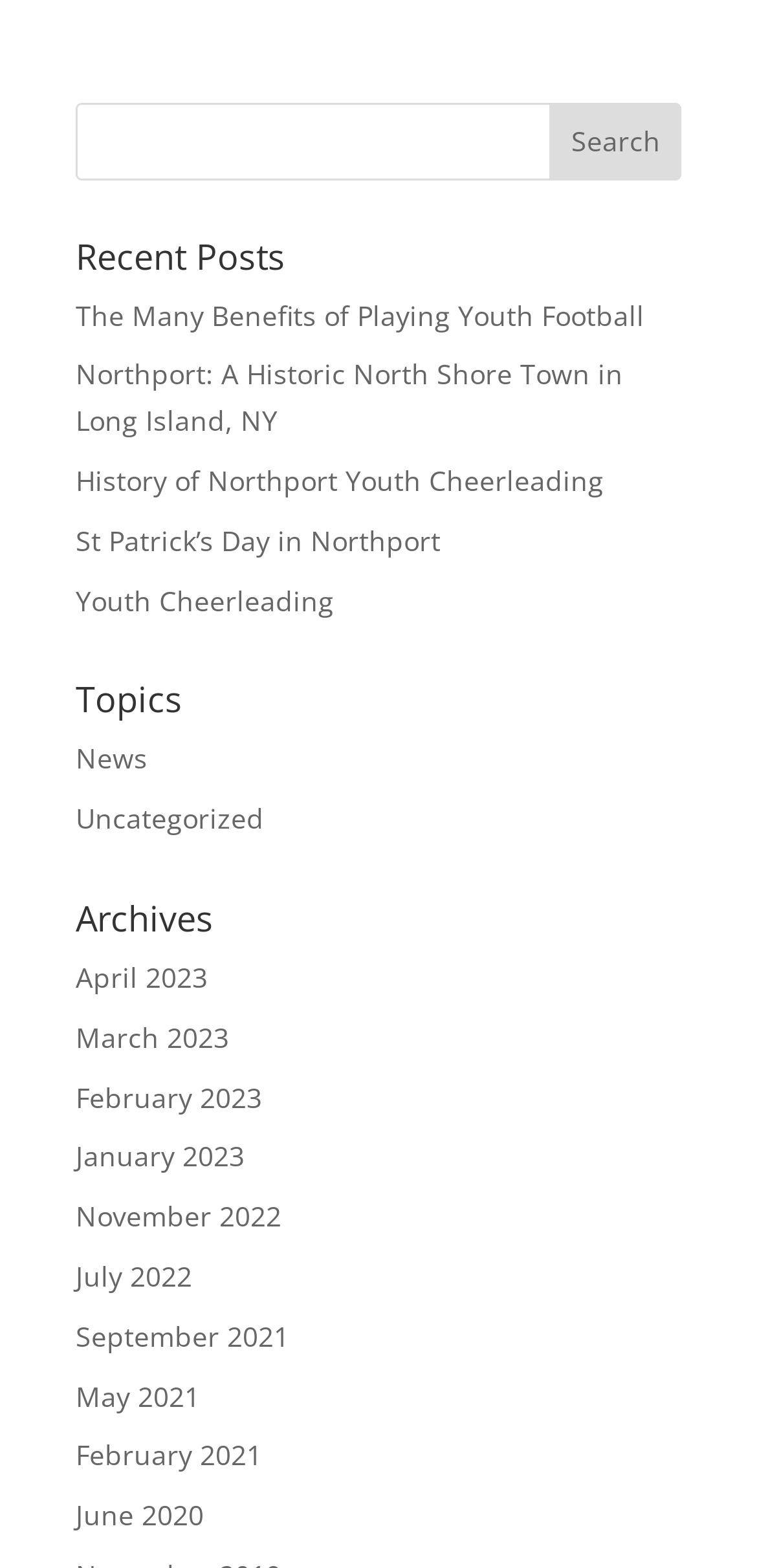What is the most recent archive available?
From the screenshot, provide a brief answer in one word or phrase.

April 2023